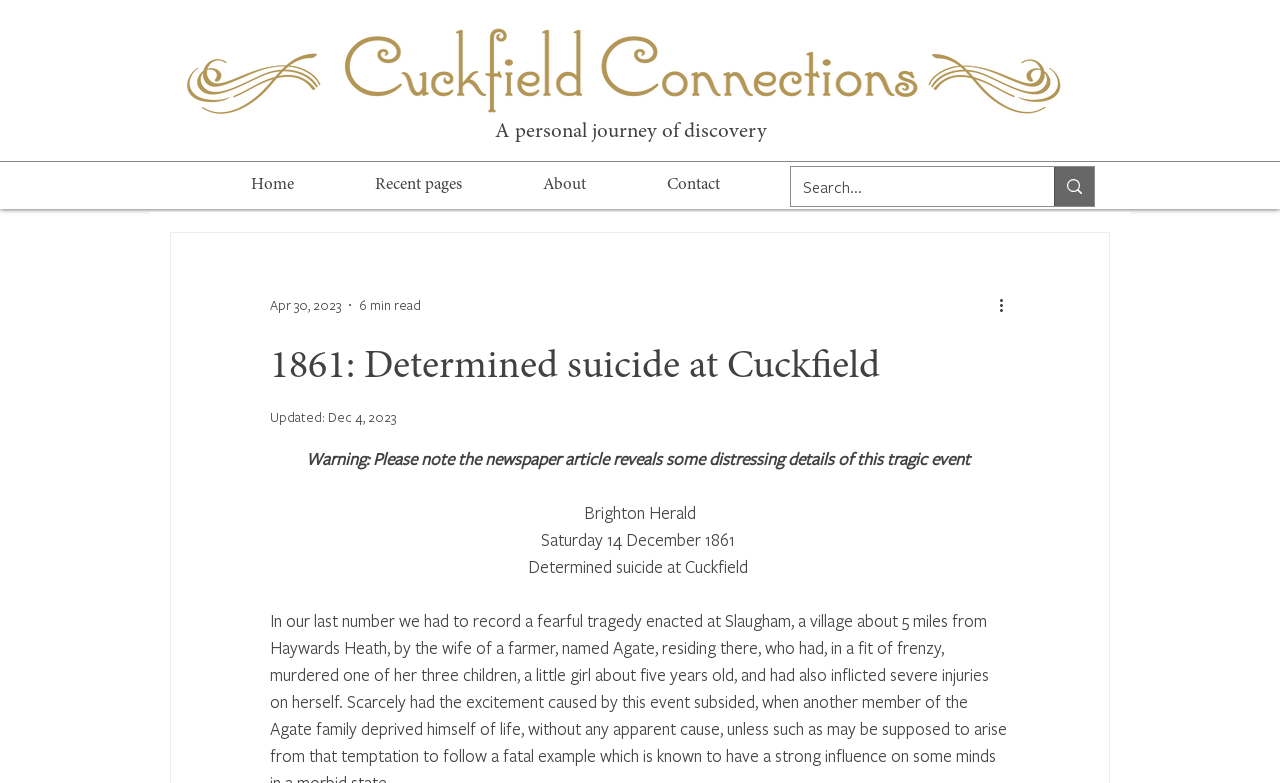Bounding box coordinates are to be given in the format (top-left x, top-left y, bottom-right x, bottom-right y). All values must be floating point numbers between 0 and 1. Provide the bounding box coordinate for the UI element described as: aria-label="Search..." name="q" placeholder="Search..."

[0.627, 0.213, 0.79, 0.264]